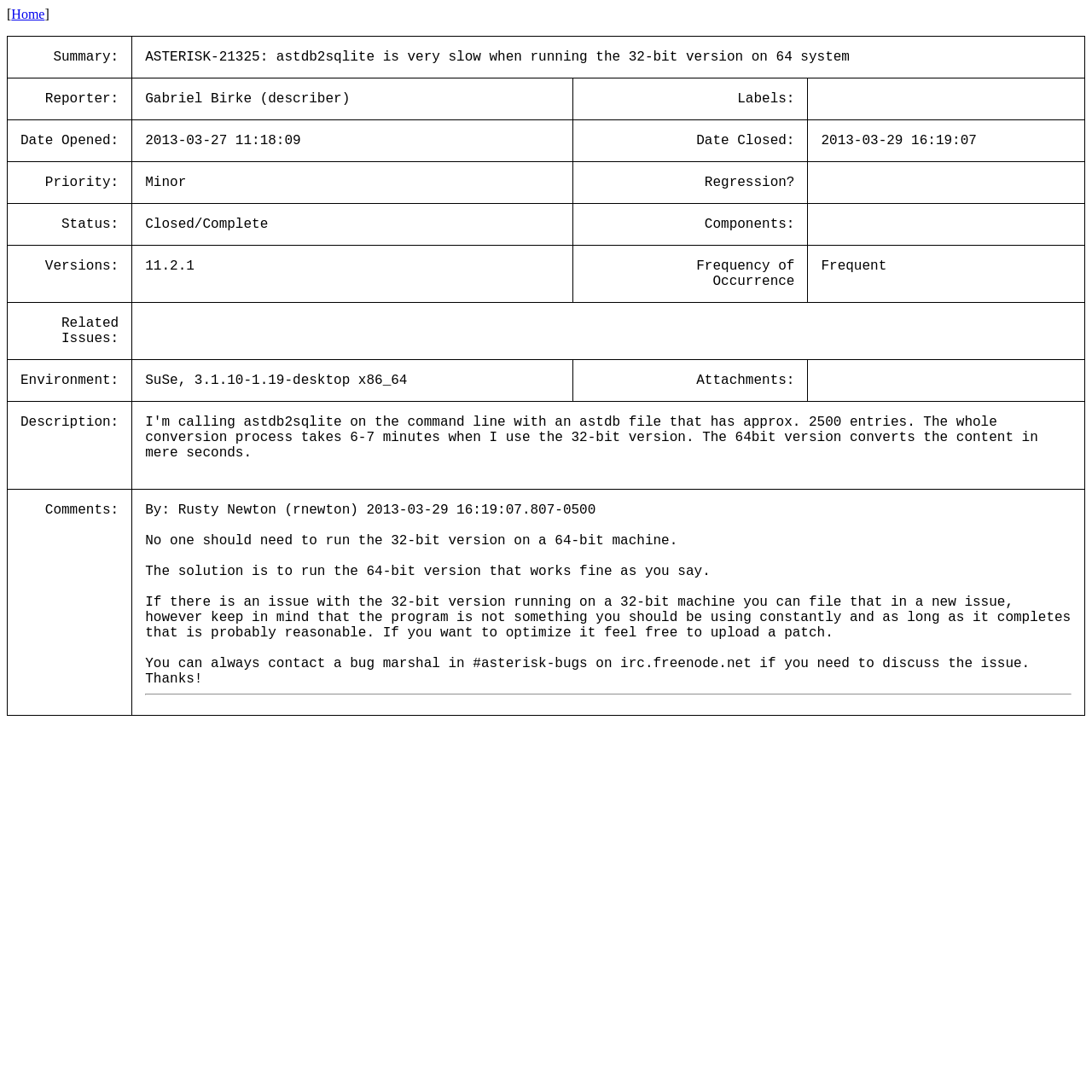What is the status of this issue?
Carefully analyze the image and provide a thorough answer to the question.

I determined the answer by looking at the table on the webpage, specifically the row with the label 'Status:' and the corresponding value 'Closed/Complete'.